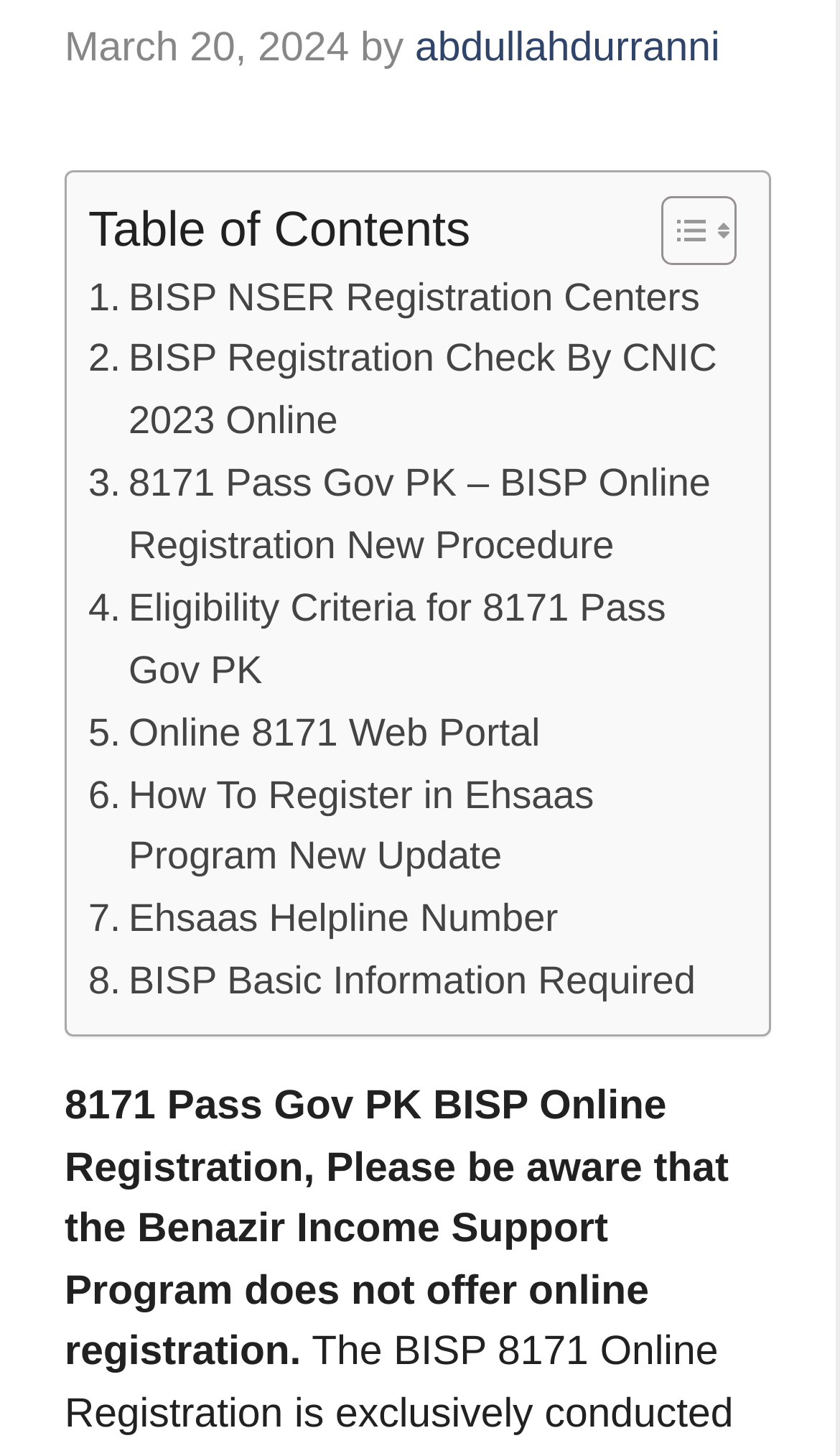What is the date mentioned at the top?
Using the image, provide a concise answer in one word or a short phrase.

March 20, 2024